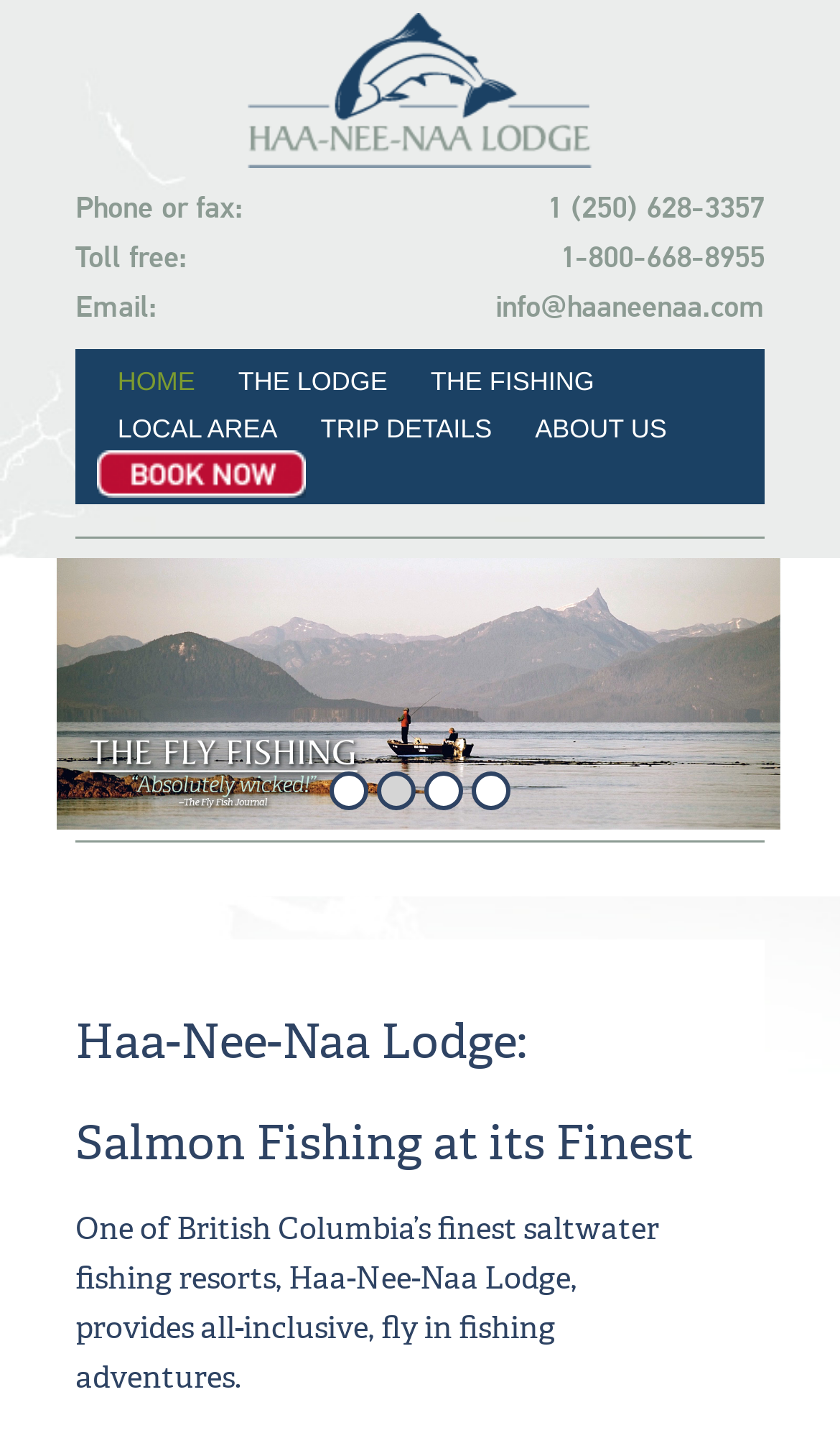Please mark the clickable region by giving the bounding box coordinates needed to complete this instruction: "Call the phone number".

[0.651, 0.131, 0.91, 0.157]